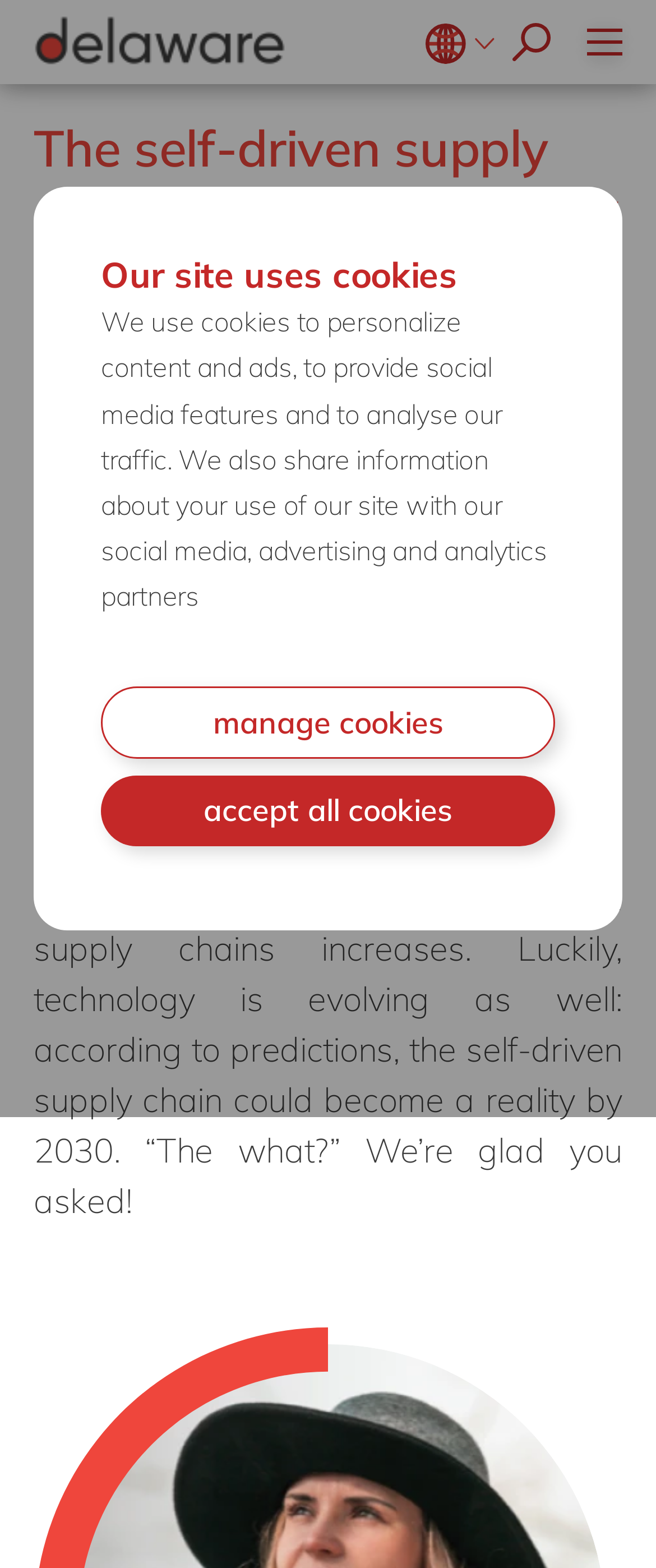Please locate the bounding box coordinates of the element that should be clicked to complete the given instruction: "Open menu".

[0.869, 0.018, 1.0, 0.035]